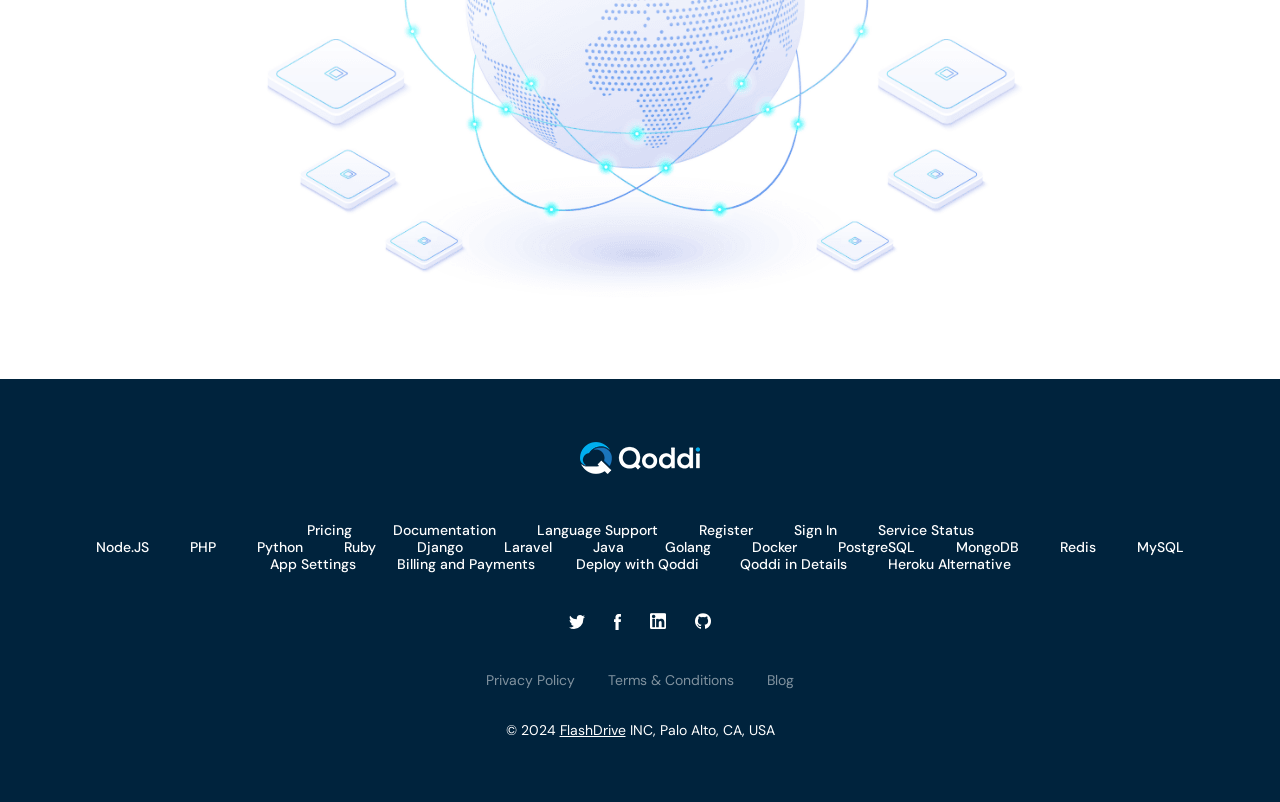Please locate the clickable area by providing the bounding box coordinates to follow this instruction: "Leave a review on Google".

None